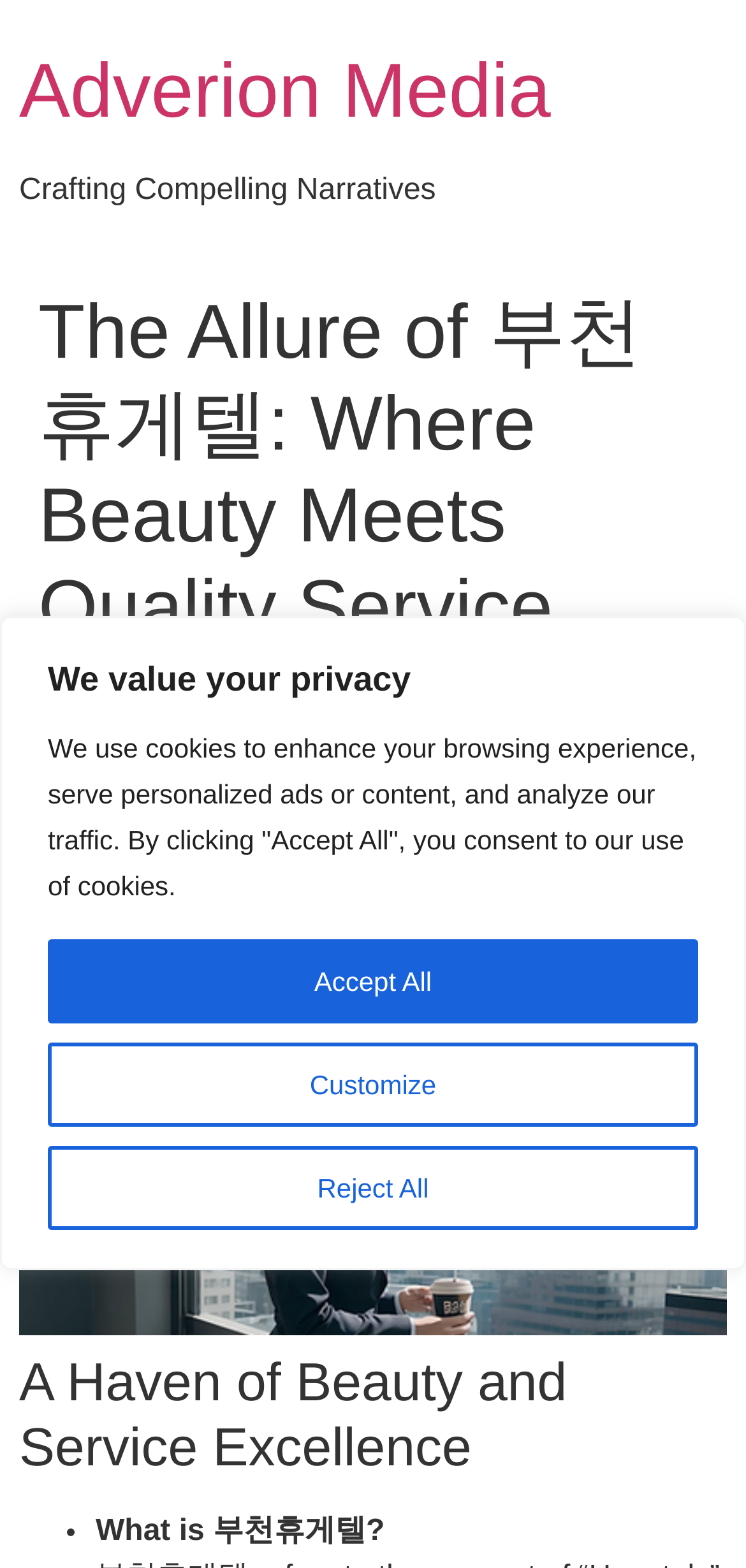Given the description "Accept All", provide the bounding box coordinates of the corresponding UI element.

[0.064, 0.599, 0.936, 0.653]